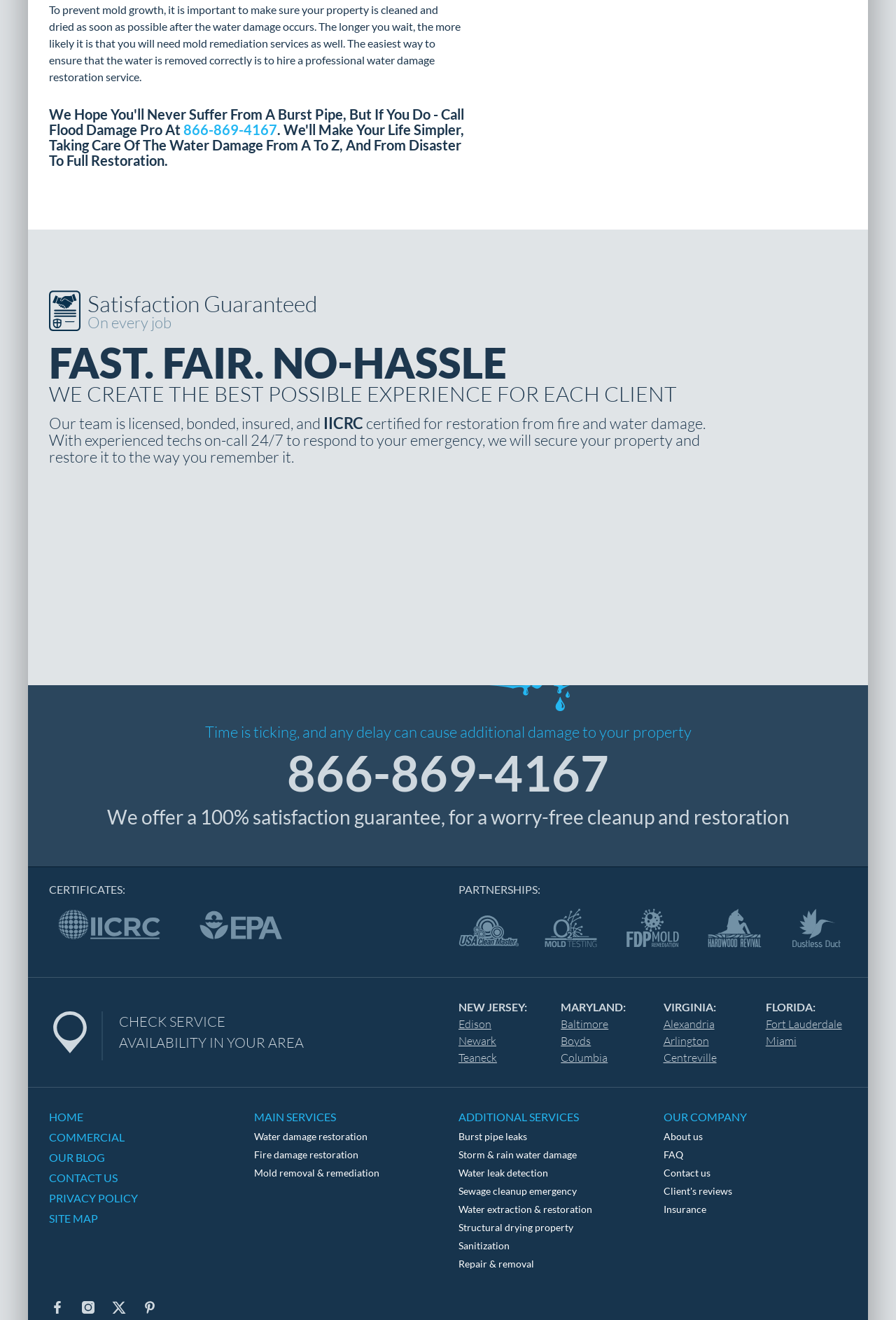What are the services offered by Flood Damage Pro?
Answer the question with a detailed explanation, including all necessary information.

The services can be found in the 'MAIN SERVICES' section which includes 'Water damage restoration', 'Fire damage restoration', 'Mold removal & remediation', and also in the 'ADDITIONAL SERVICES' section which includes 'Burst pipe leaks', 'Storm & rain water damage', etc.